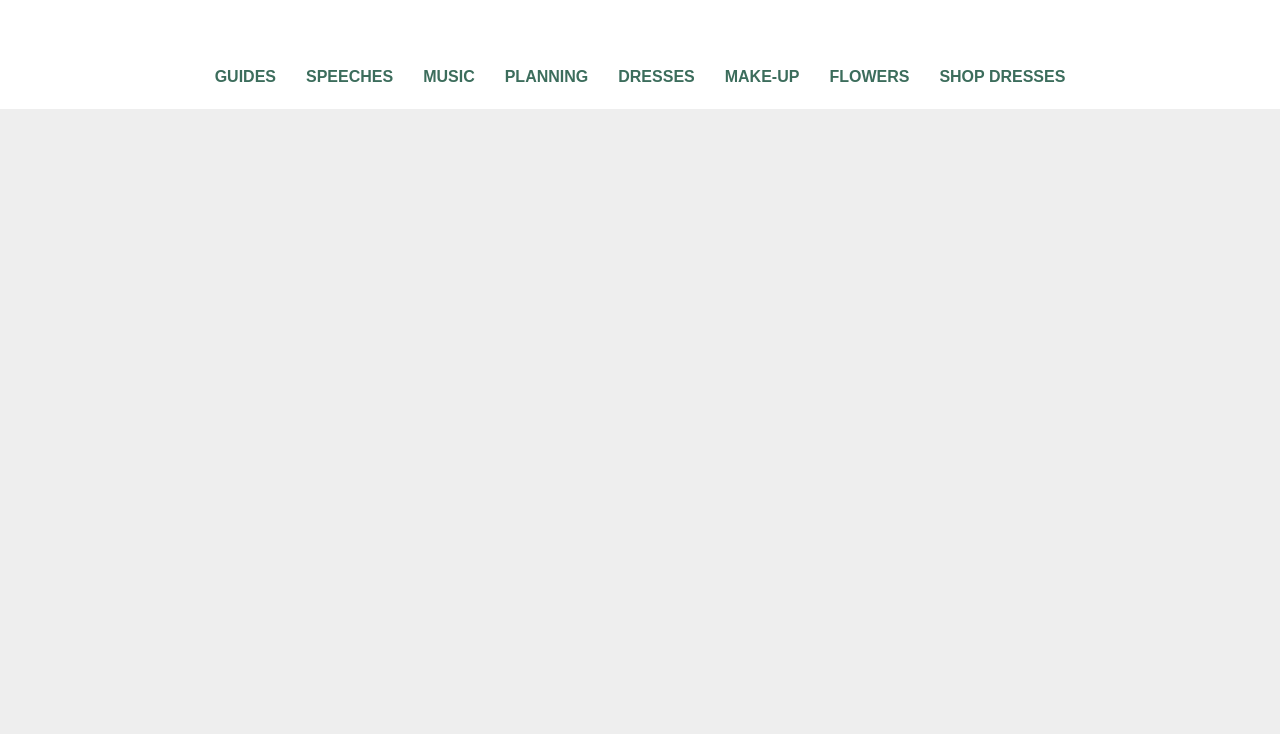Give a complete and precise description of the webpage's appearance.

The webpage is a guide for selecting and making Spring wedding flowers decor and arrangements, offered by a professional florist. At the top of the page, there is a navigation menu with 9 links: GUIDES, SPEECHES, MUSIC, PLANNING, DRESSES, MAKE-UP, FLOWERS, SHOP DRESSES, and WEDDING FLOWERS, arranged horizontally from left to right. 

Below the navigation menu, there is a heading that reads "SIMPLY SPRING WEDDING FLOWERS GUIDE" which is centered at the top of the main content area. 

To the left of the heading, there is a link "WEDDING FLOWERS" and a separator dot, followed by a text "5 MIN READ" indicating the estimated time to read the content. There is also a pagination link "1" to the right of the text. 

The rest of the page is dedicated to the guide's content, which is not explicitly described in the accessibility tree.